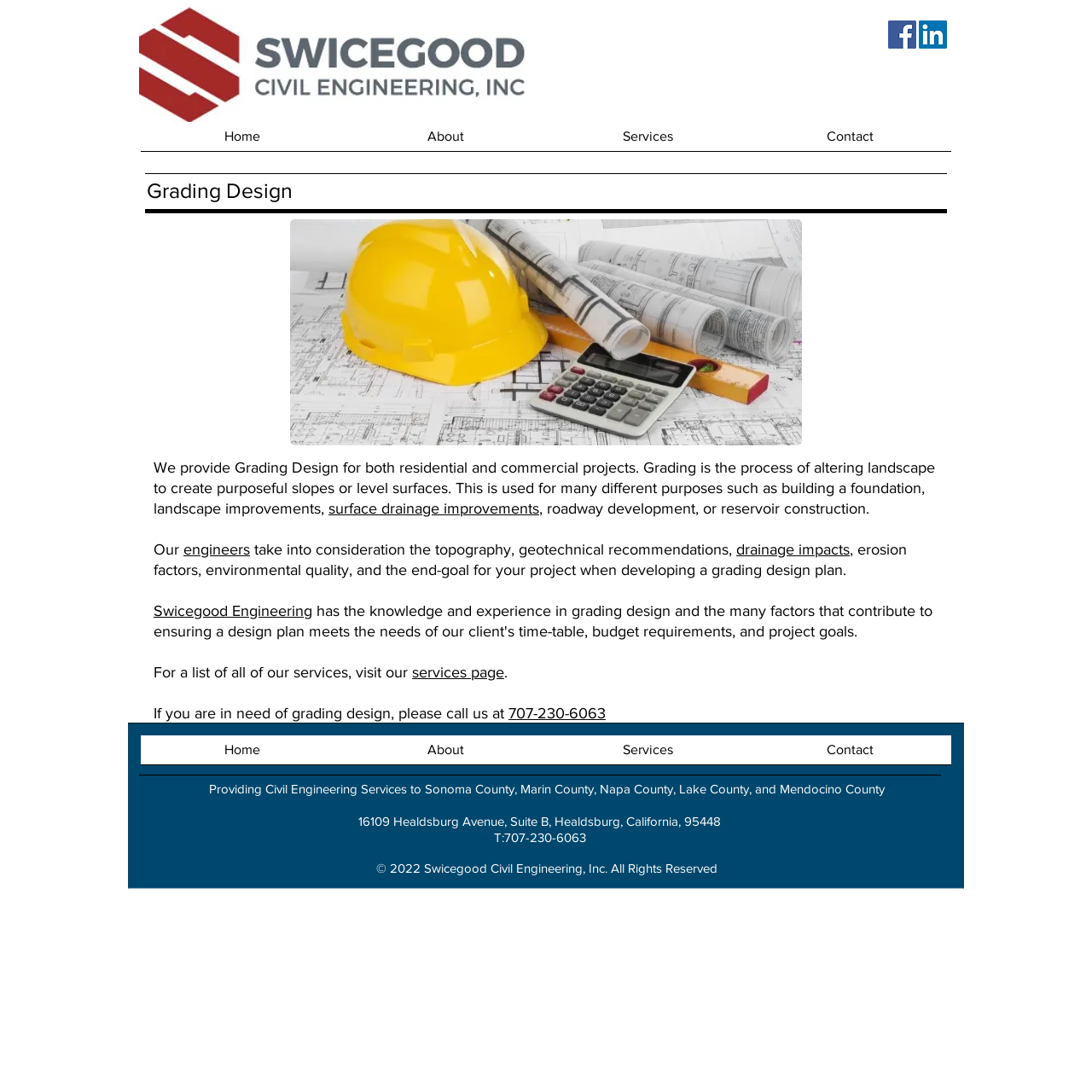Specify the bounding box coordinates of the element's area that should be clicked to execute the given instruction: "Click the Facebook link". The coordinates should be four float numbers between 0 and 1, i.e., [left, top, right, bottom].

[0.813, 0.019, 0.839, 0.045]